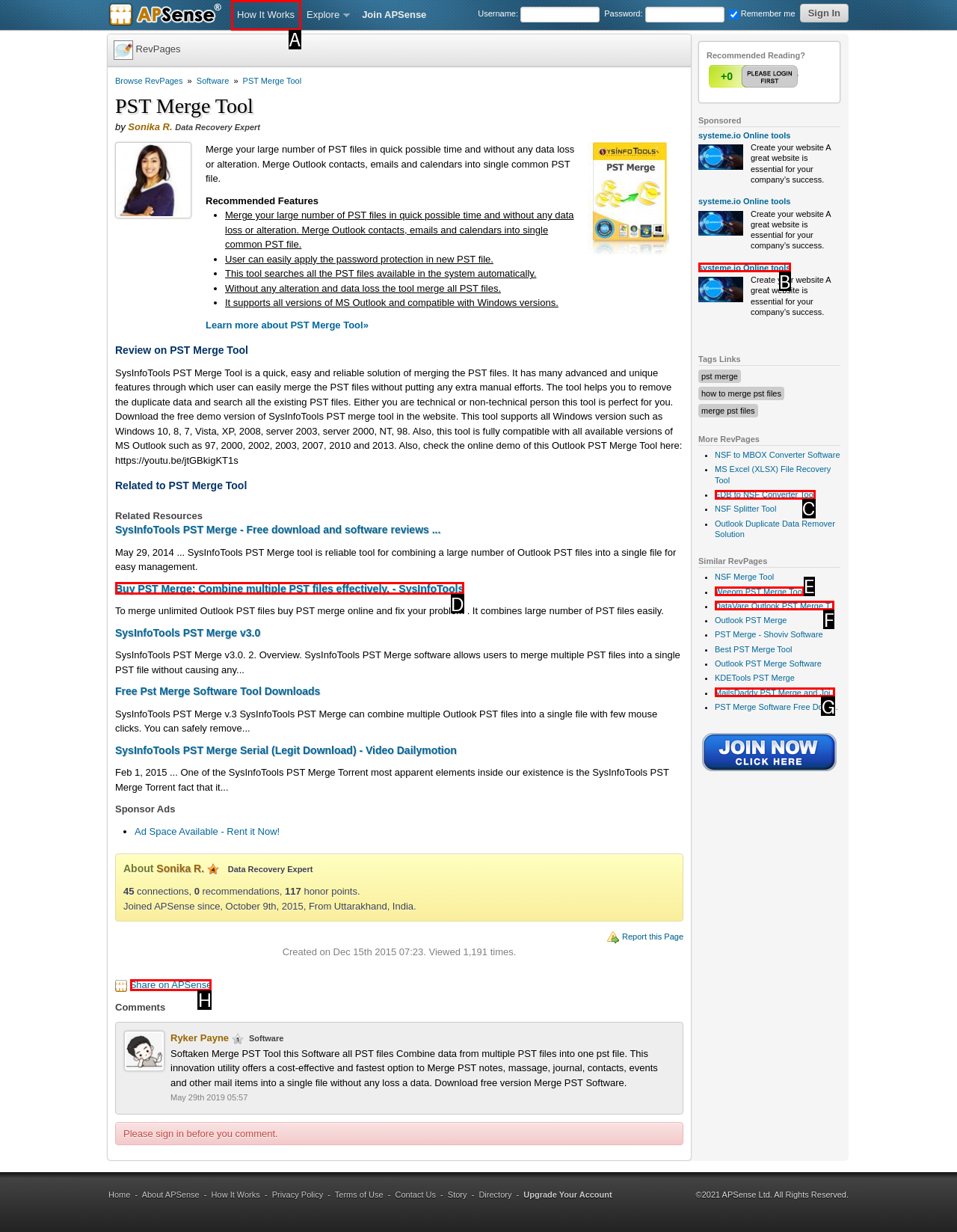Choose the letter of the option you need to click to Share on APSense. Answer with the letter only.

H